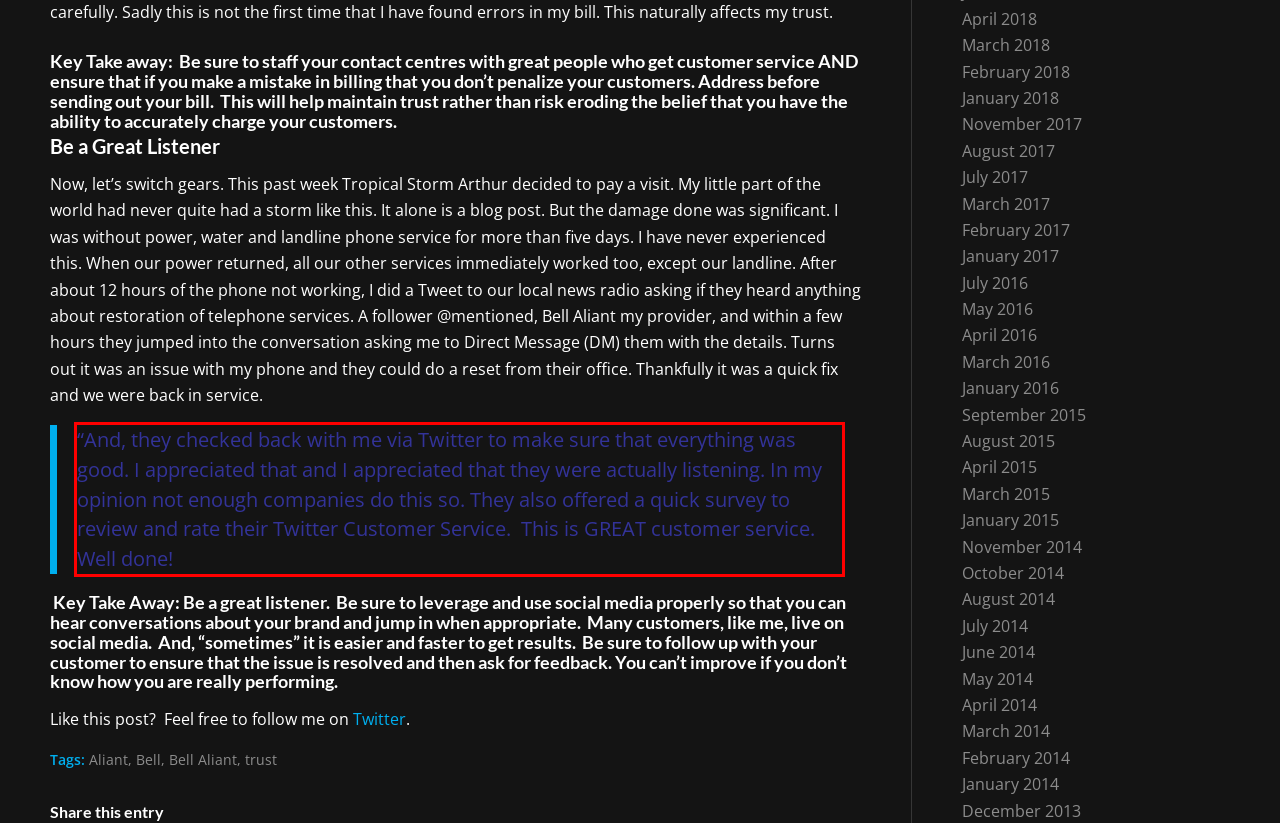Perform OCR on the text inside the red-bordered box in the provided screenshot and output the content.

“And, they checked back with me via Twitter to make sure that everything was good. I appreciated that and I appreciated that they were actually listening. In my opinion not enough companies do this so. They also offered a quick survey to review and rate their Twitter Customer Service. This is GREAT customer service. Well done!